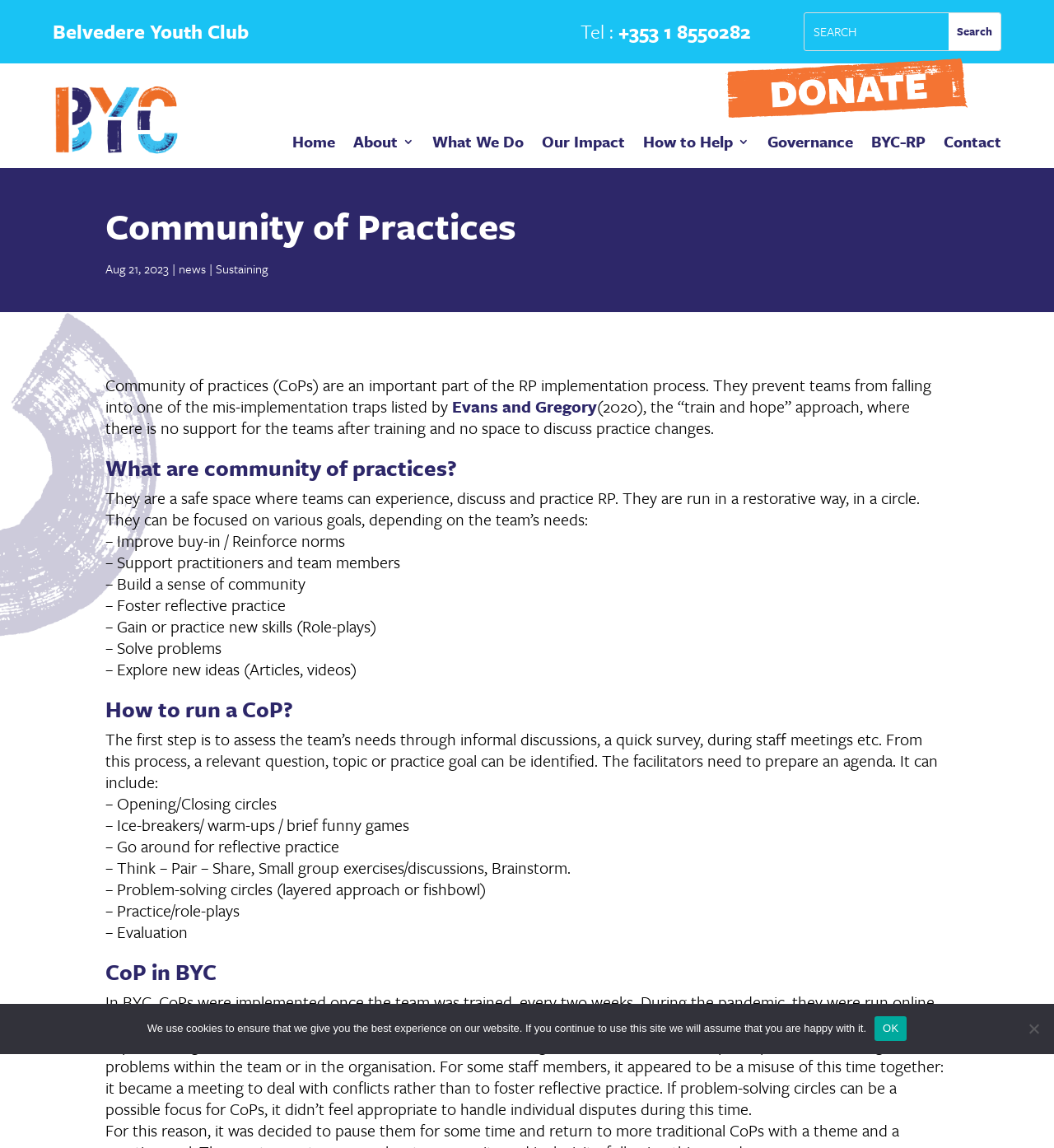Find the bounding box coordinates for the UI element whose description is: "Evans and Gregory". The coordinates should be four float numbers between 0 and 1, in the format [left, top, right, bottom].

[0.429, 0.344, 0.566, 0.365]